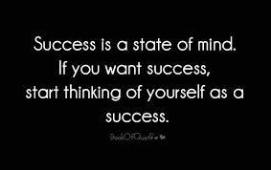Describe thoroughly the contents of the image.

The image features a motivational quote set against a simple black background. The text reads: "Success is a state of mind. If you want success, start thinking of yourself as a success." This powerful statement emphasizes the importance of mindset in achieving personal goals and highlights the idea that one's perception of self can significantly influence outcomes. The design is minimalist, drawing attention to the message itself, which serves as an inspiration to anyone striving to realize their potential.